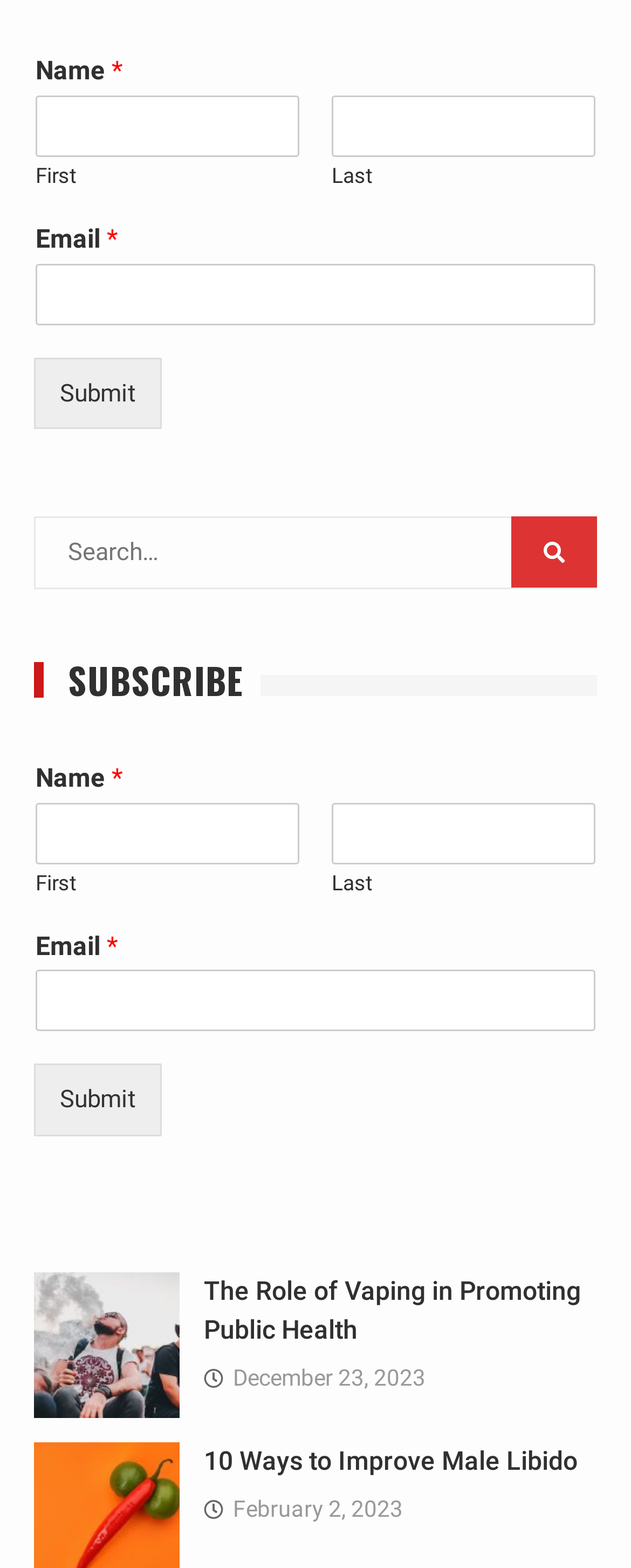Can you find the bounding box coordinates for the element to click on to achieve the instruction: "Click the link about vaping and public health"?

[0.323, 0.813, 0.92, 0.858]